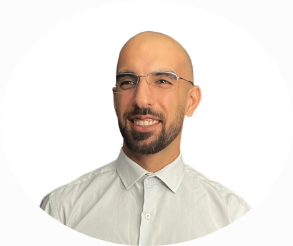Respond with a single word or phrase to the following question:
What is the purpose of the image?

About Me section